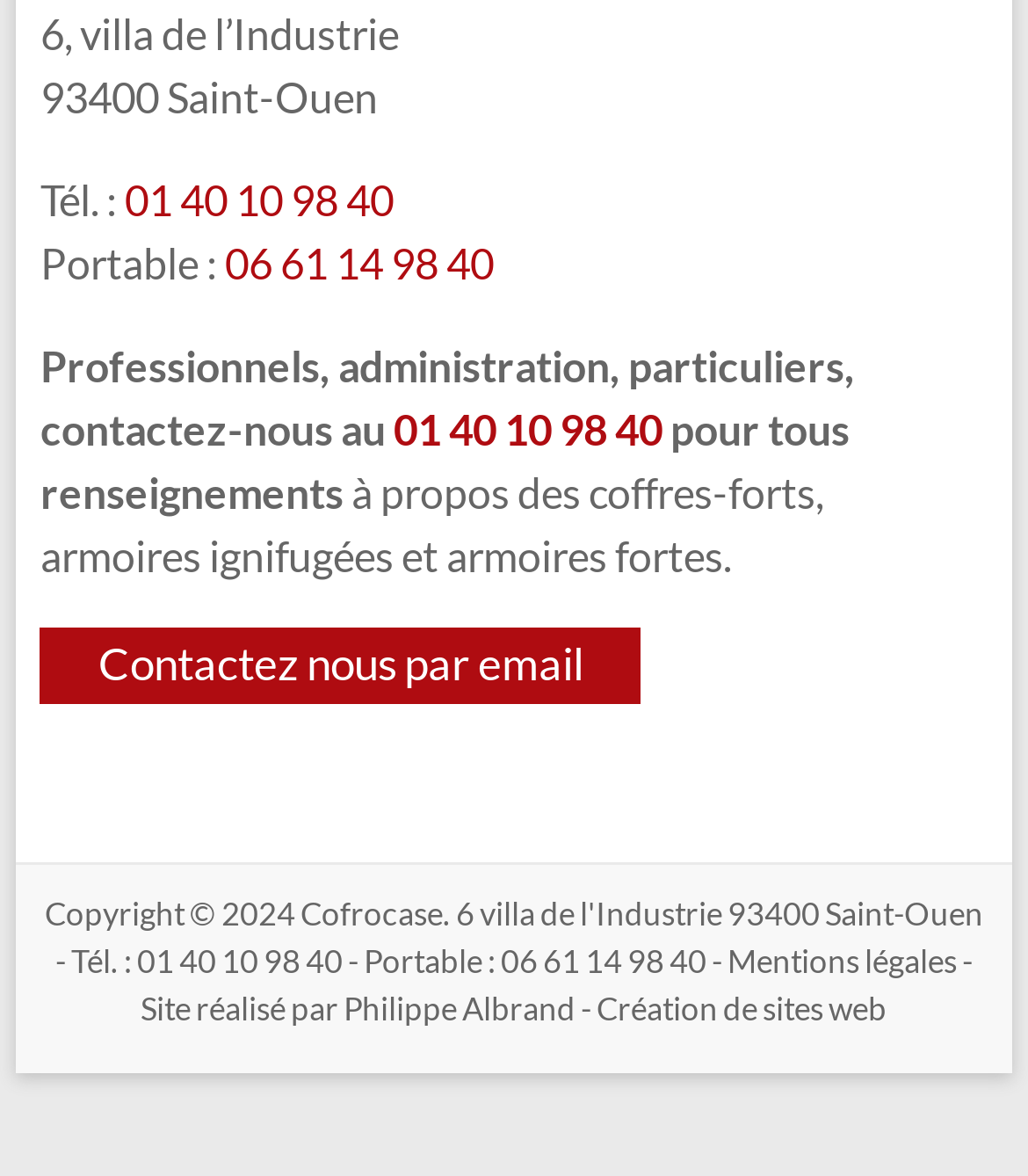What is the phone number for professionals?
Ensure your answer is thorough and detailed.

I found the phone number by looking at the section that says 'Tél. :' and then finding the corresponding link with the phone number '01 40 10 98 40'.